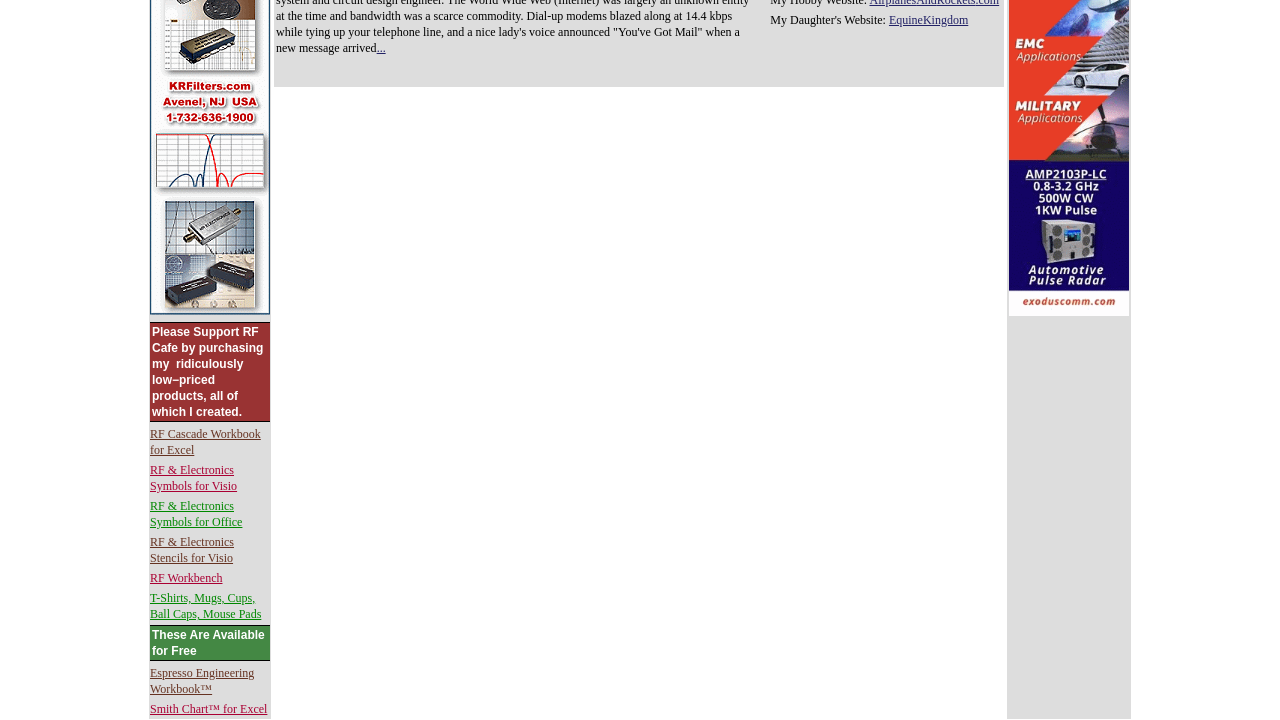Use a single word or phrase to answer the question:
How many links are there in the webpage?

More than 10